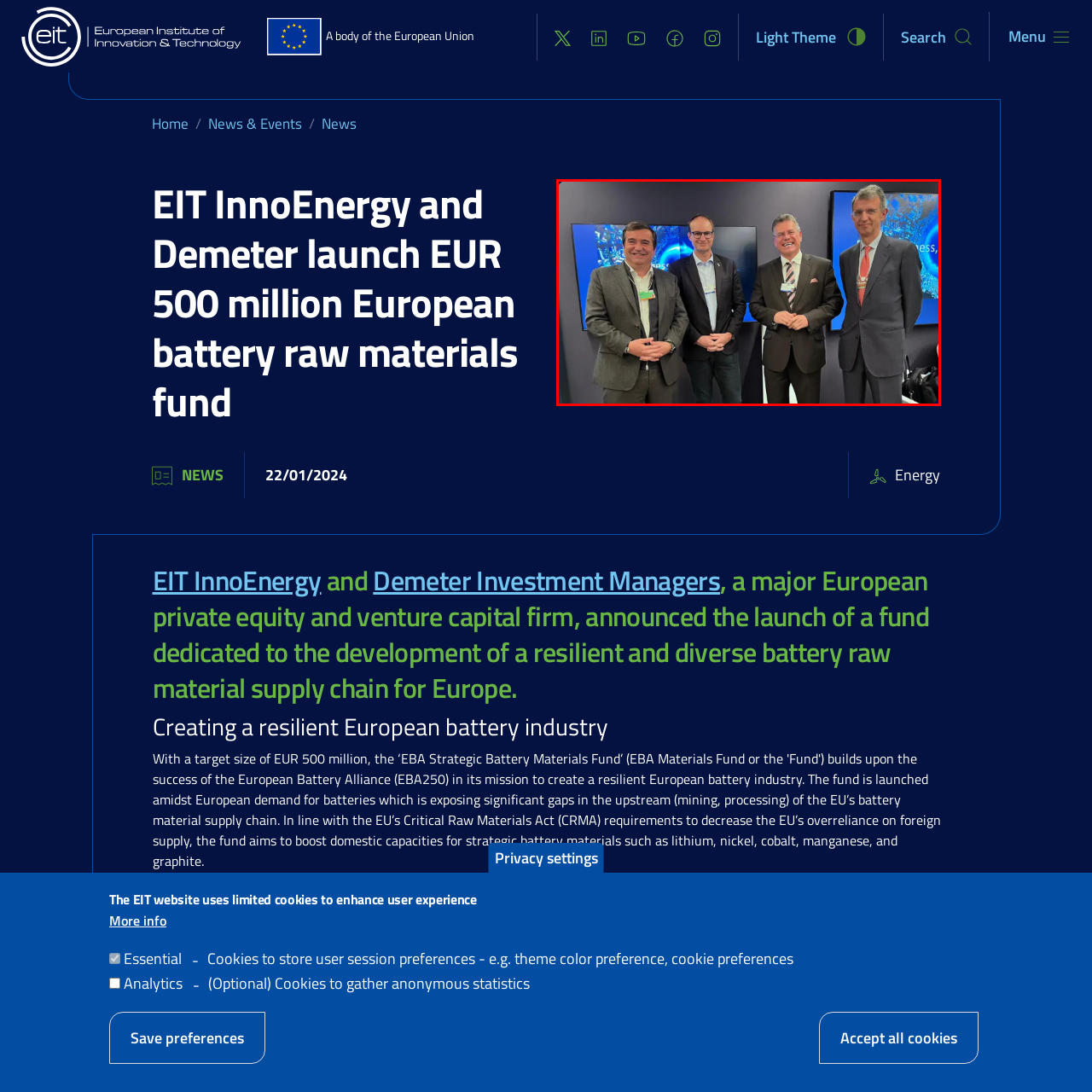Give an in-depth description of the image within the red border.

The image features four professional men standing together in a formal setting, presumably at an event related to the European battery industry. They are dressed in business attire, with smiles that suggest a positive engagement. Behind them, large screens display digital graphics, possibly highlighting themes of innovation and sustainability, relevant to the context of battery raw materials. This gathering likely signifies a significant moment for collaboration in the development of resilient battery supply chains in Europe, particularly in light of the recent launch of a €500 million fund by EIT InnoEnergy and Demeter Investment Managers aimed at fostering growth in this vital sector.